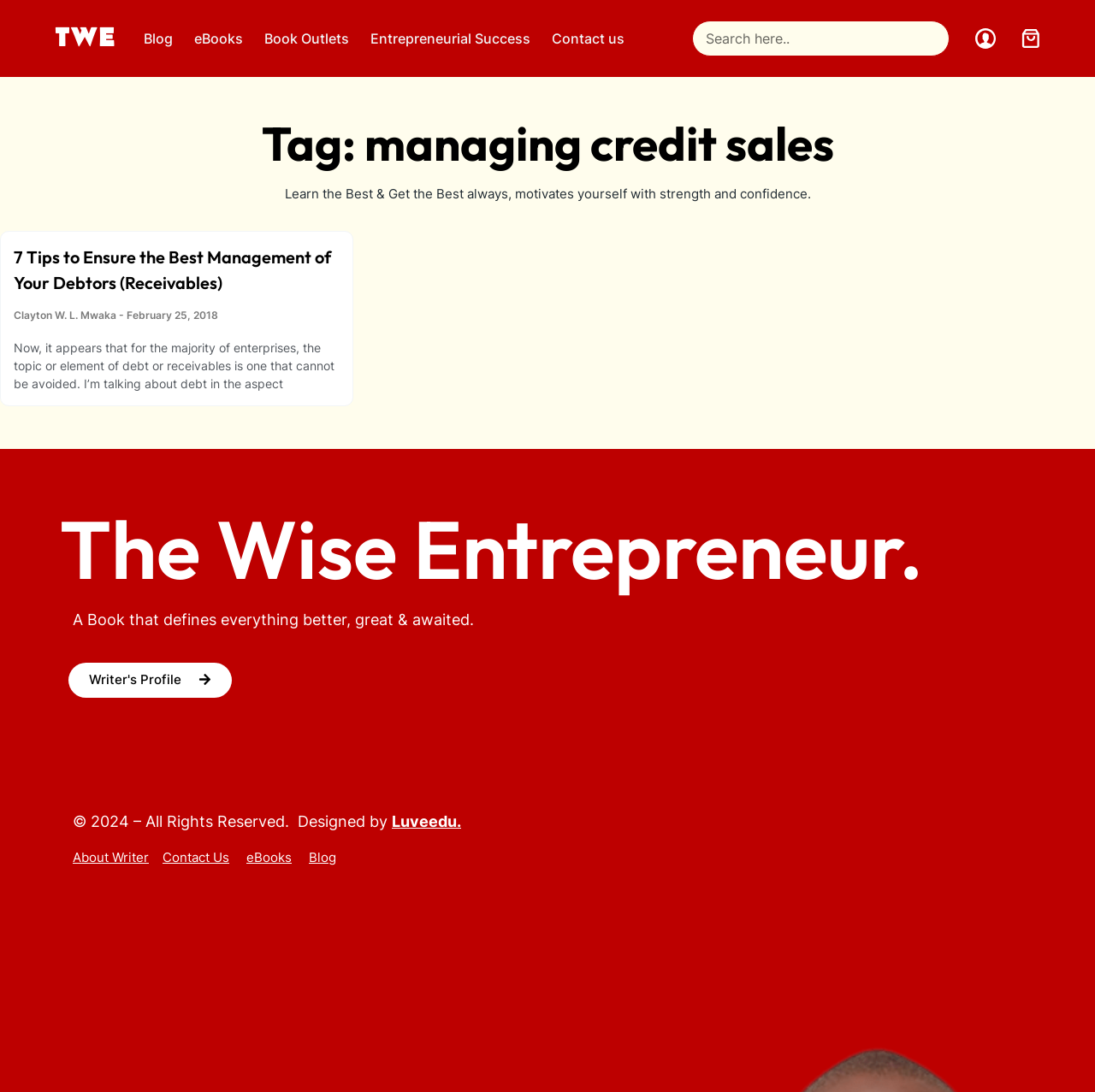Provide the bounding box coordinates of the UI element this sentence describes: "eBooks".

[0.167, 0.021, 0.231, 0.05]